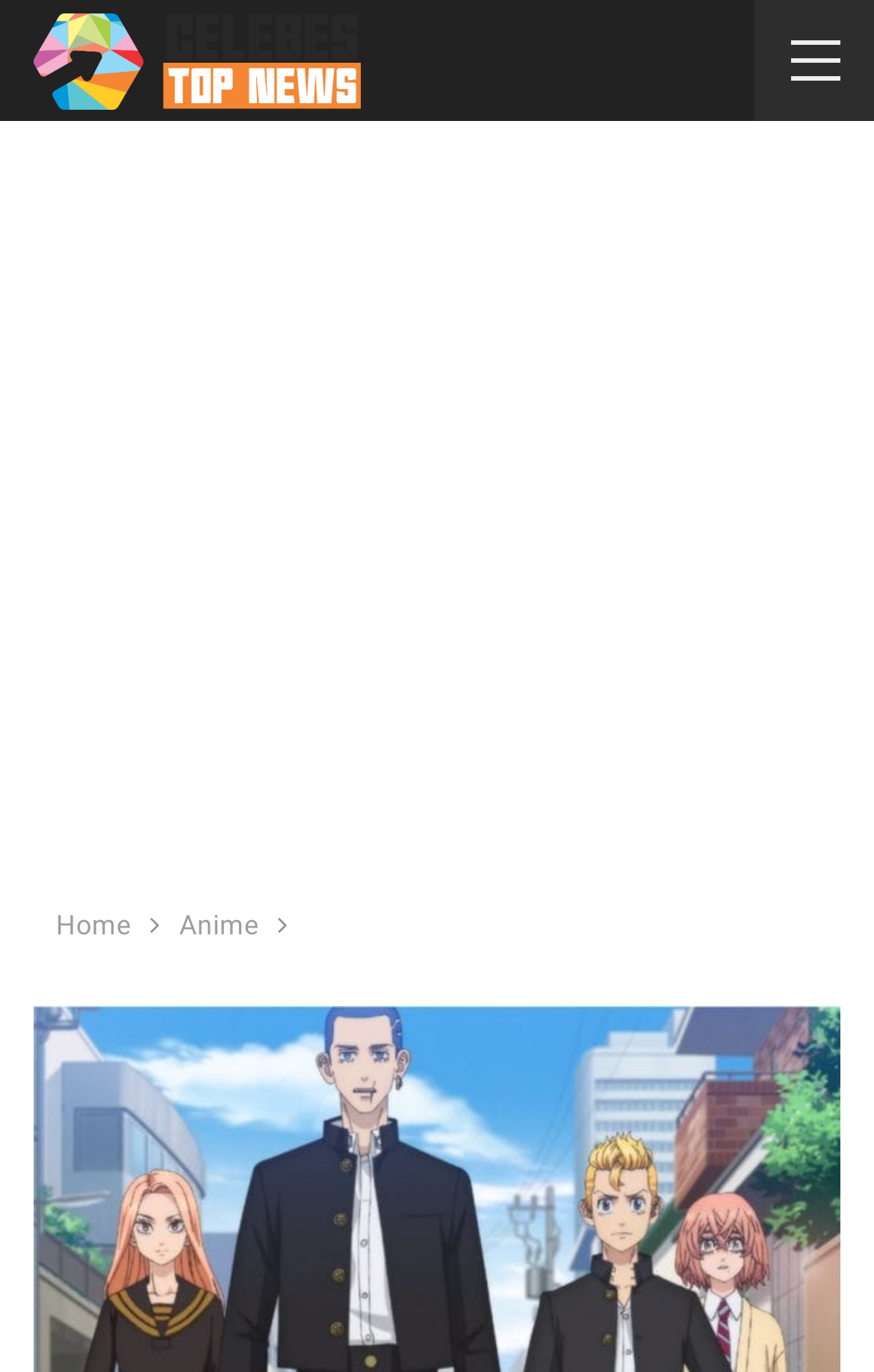Extract the heading text from the webpage.

Tokyo Revengers Season 2 Episode 4 Release Date, Cast, And Watch Online